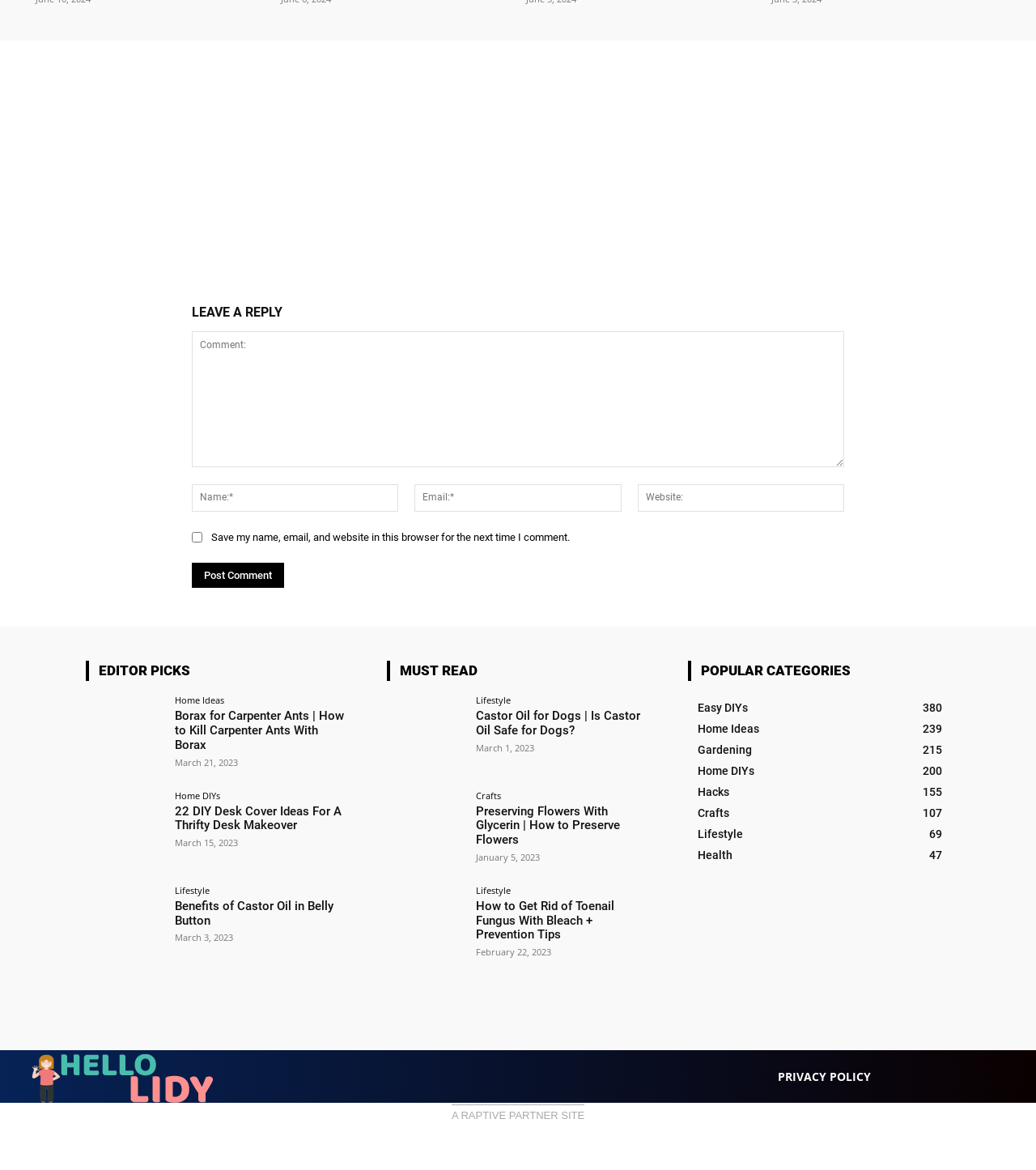Give a succinct answer to this question in a single word or phrase: 
What is the checkbox below the 'Email:*' text box for?

Saving user information